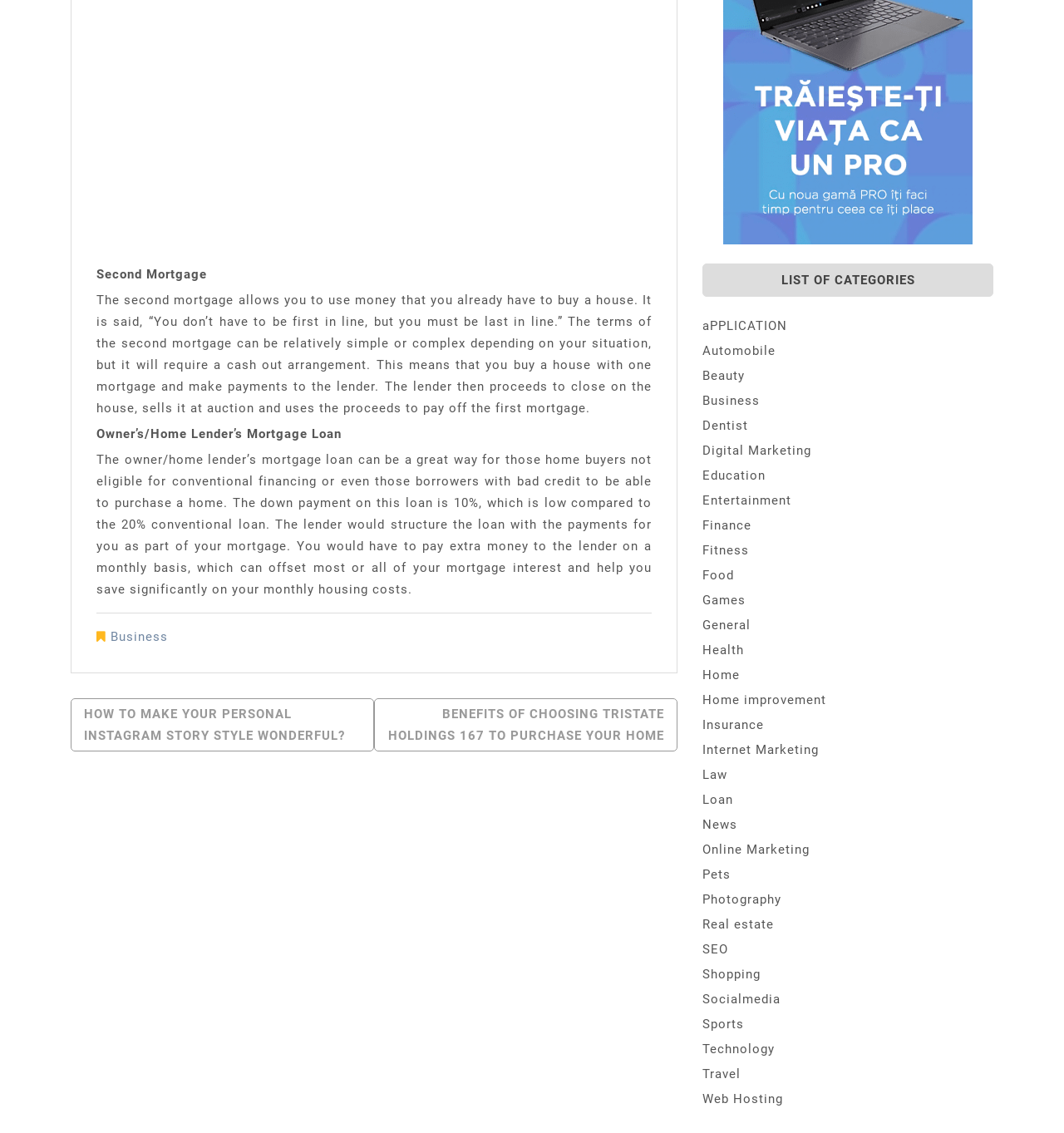Locate the bounding box coordinates of the clickable region to complete the following instruction: "Click on 'Loan'."

[0.66, 0.699, 0.689, 0.712]